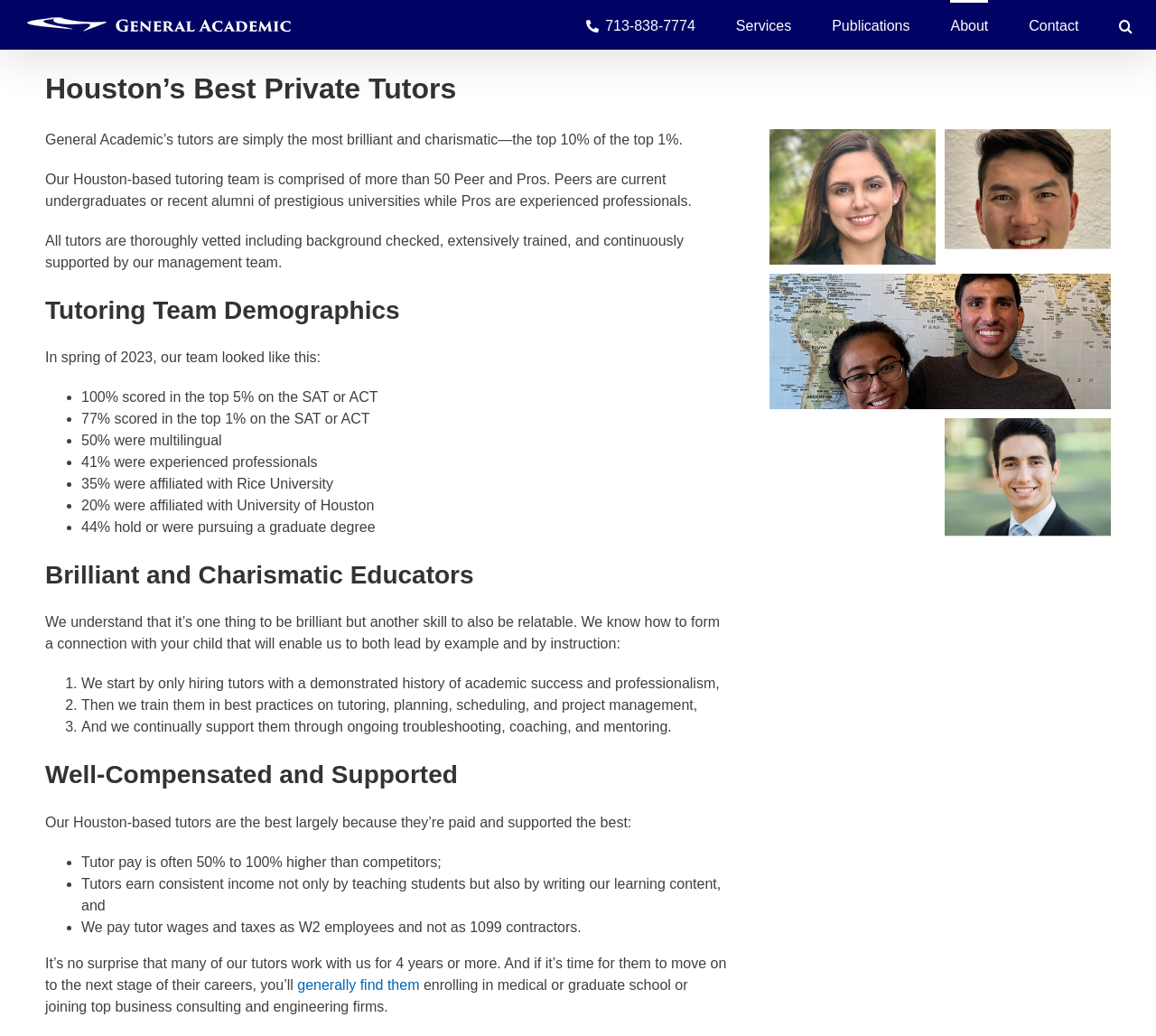Determine the bounding box coordinates for the clickable element to execute this instruction: "View 'Services'". Provide the coordinates as four float numbers between 0 and 1, i.e., [left, top, right, bottom].

[0.637, 0.0, 0.685, 0.048]